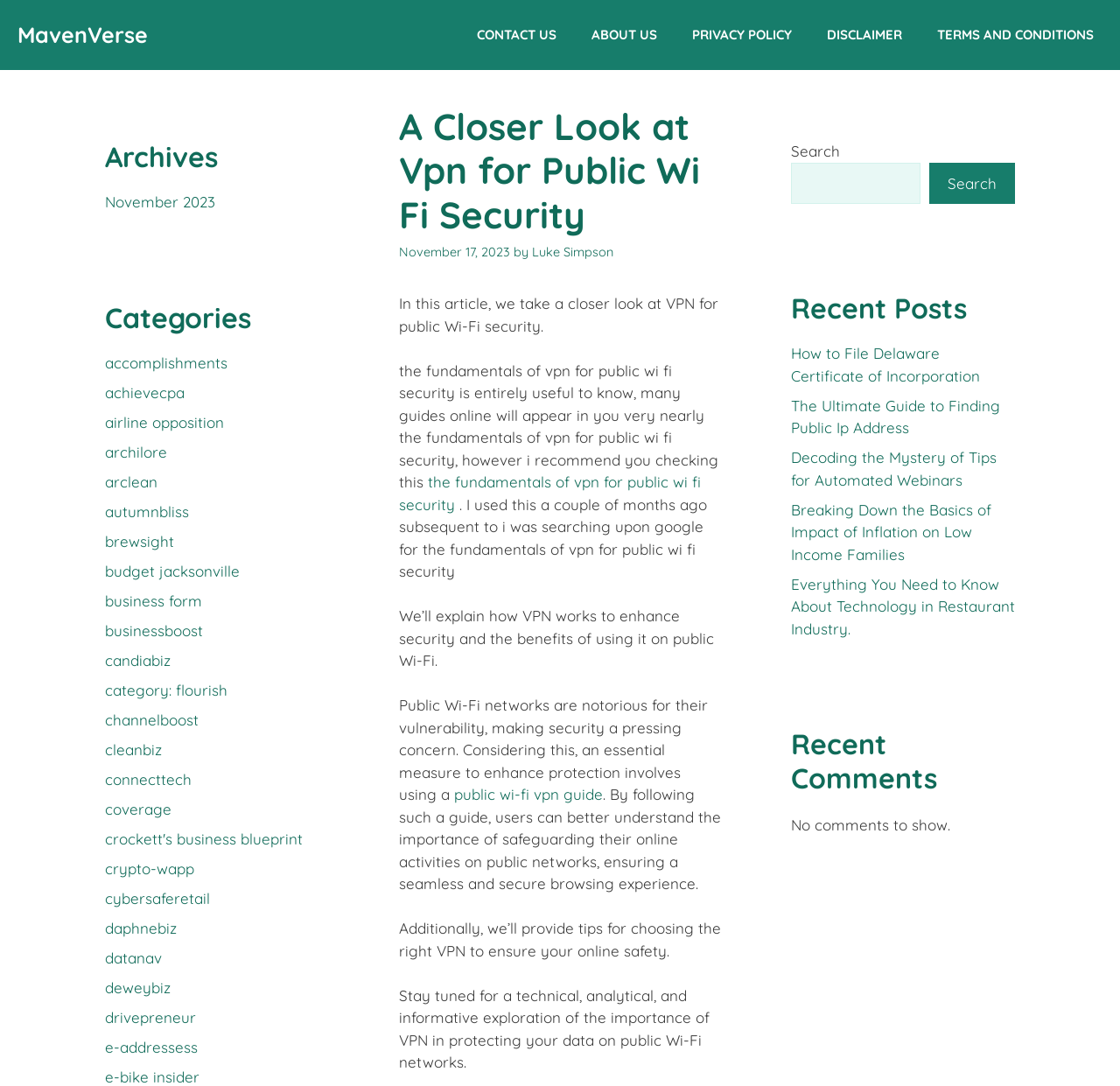Find the bounding box coordinates corresponding to the UI element with the description: "autumnbliss". The coordinates should be formatted as [left, top, right, bottom], with values as floats between 0 and 1.

[0.094, 0.463, 0.169, 0.48]